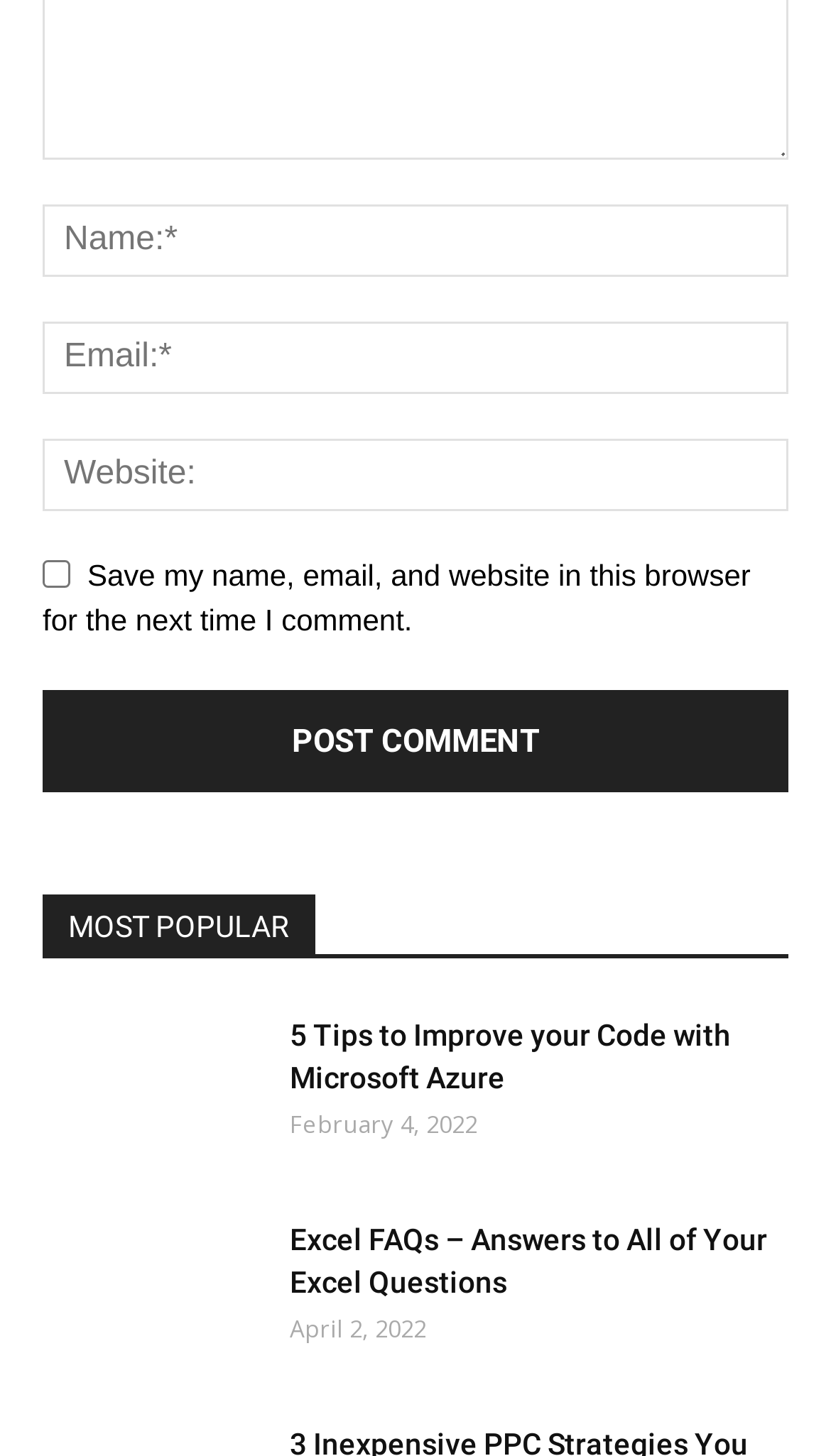Locate the UI element described by Microsoft Windows 10 and provide its bounding box coordinates. Use the format (top-left x, top-left y, bottom-right x, bottom-right y) with all values as floating point numbers between 0 and 1.

[0.215, 0.501, 0.544, 0.523]